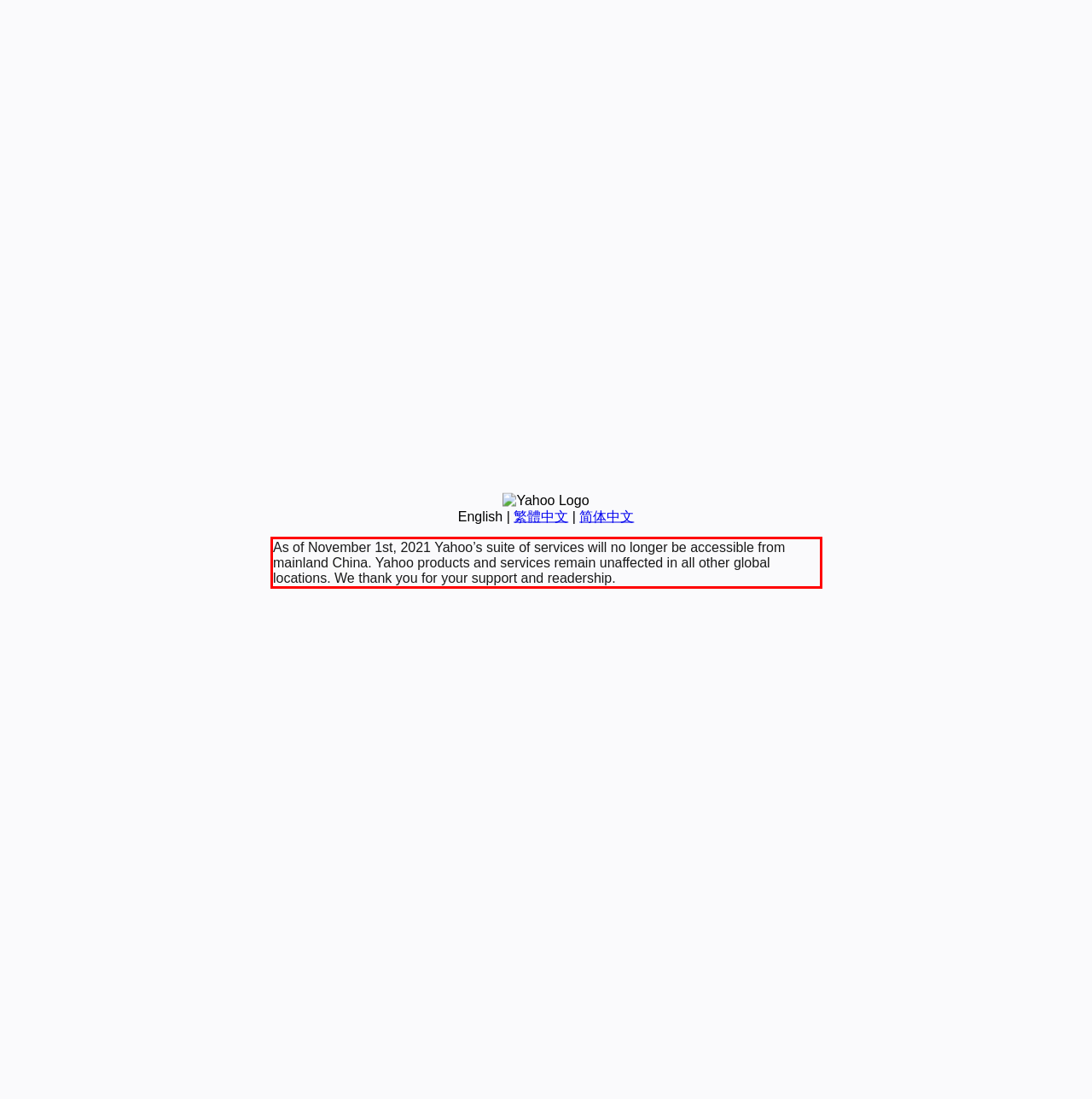From the provided screenshot, extract the text content that is enclosed within the red bounding box.

As of November 1st, 2021 Yahoo’s suite of services will no longer be accessible from mainland China. Yahoo products and services remain unaffected in all other global locations. We thank you for your support and readership.